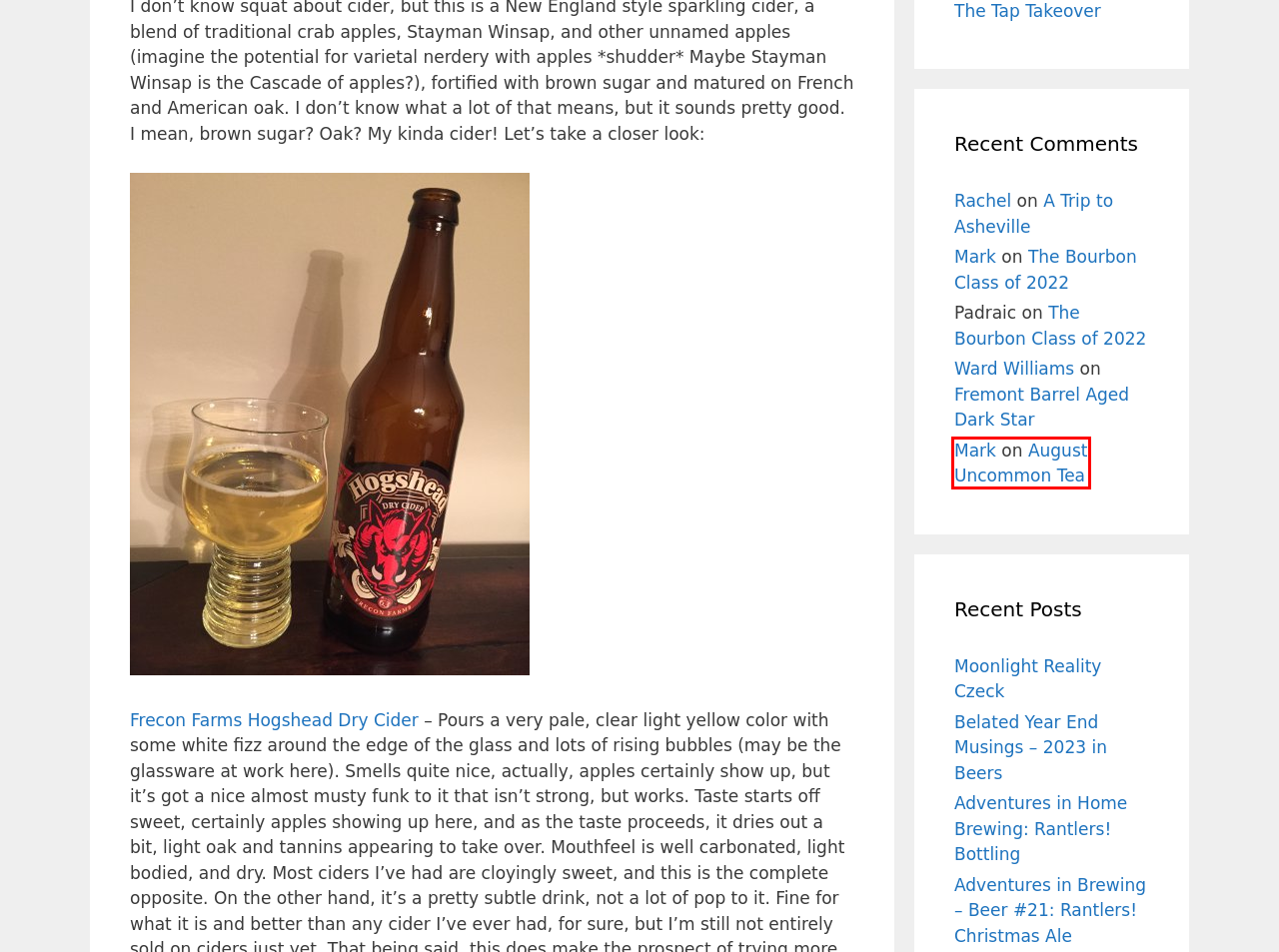You see a screenshot of a webpage with a red bounding box surrounding an element. Pick the webpage description that most accurately represents the new webpage after interacting with the element in the red bounding box. The options are:
A. The Bourbon Class of 2022 - Kaedrin Beer Blog
B. The Tap Takeover – A "Craft" Beer Blog
C. A Trip to Asheville - Kaedrin Beer Blog
D. August Uncommon Tea - Kaedrin Beer Blog
E. Better Tomorrow Financial
F. Fremont Barrel Aged Dark Star - Kaedrin Beer Blog
G. Moonlight Reality Czeck - Kaedrin Beer Blog
H. Kaedrin - Kaedrin Homepage

D